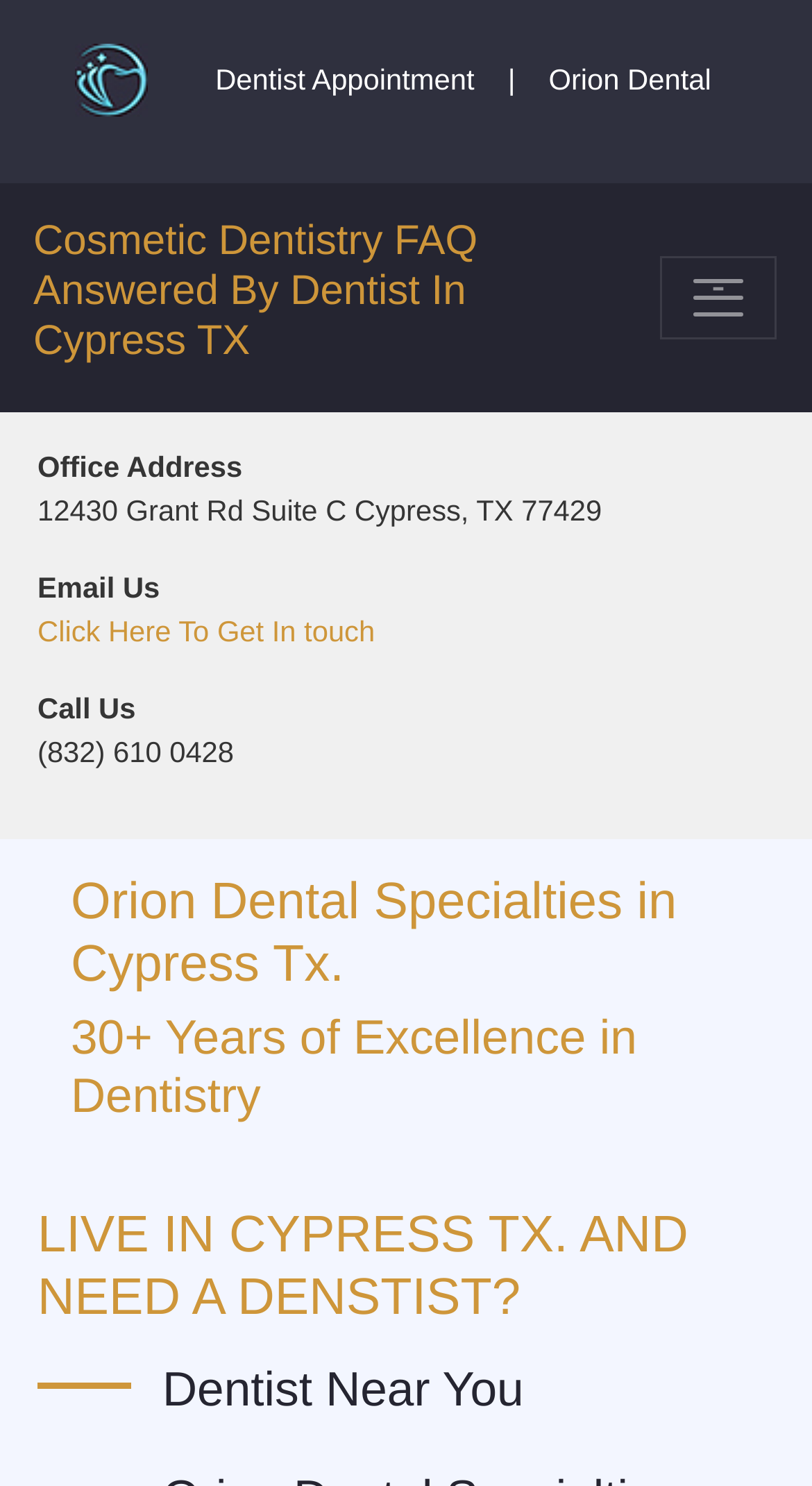Provide the bounding box coordinates of the HTML element described by the text: "Dentist Appointment". The coordinates should be in the format [left, top, right, bottom] with values between 0 and 1.

[0.224, 0.039, 0.625, 0.068]